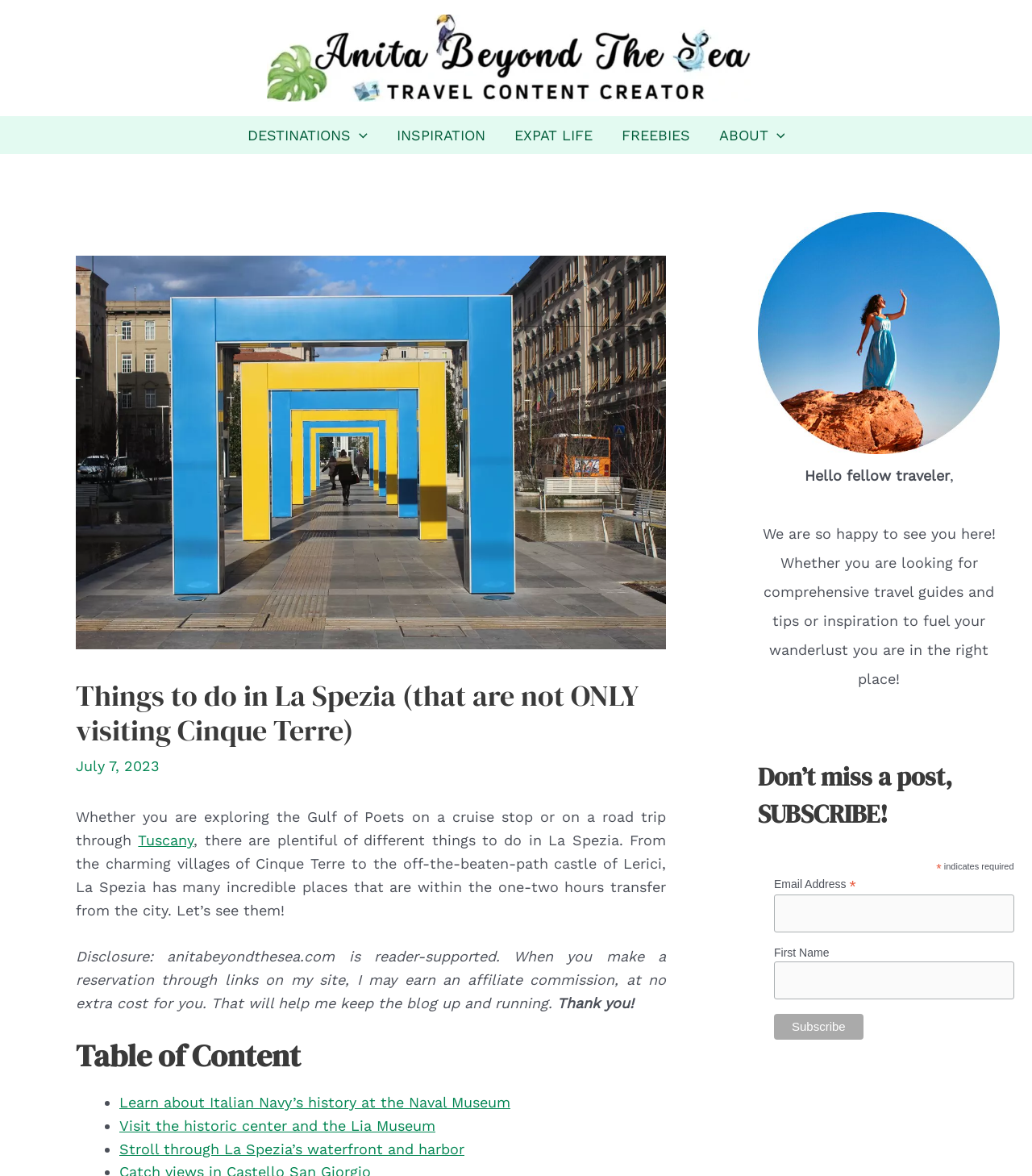Can you find the bounding box coordinates of the area I should click to execute the following instruction: "Subscribe to the newsletter"?

[0.75, 0.862, 0.836, 0.884]